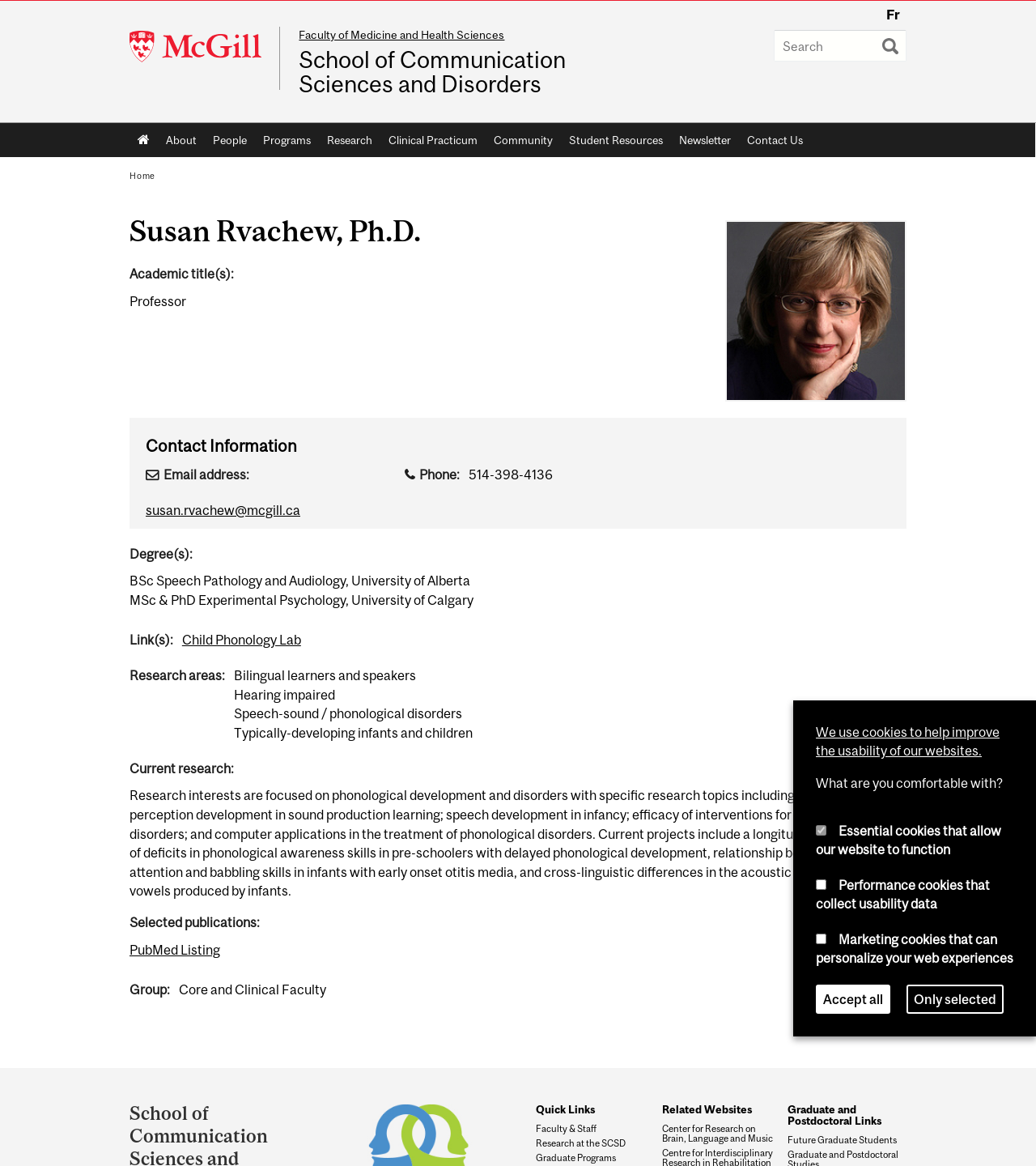Locate the bounding box coordinates of the clickable element to fulfill the following instruction: "Search for something". Provide the coordinates as four float numbers between 0 and 1 in the format [left, top, right, bottom].

[0.747, 0.033, 0.875, 0.046]